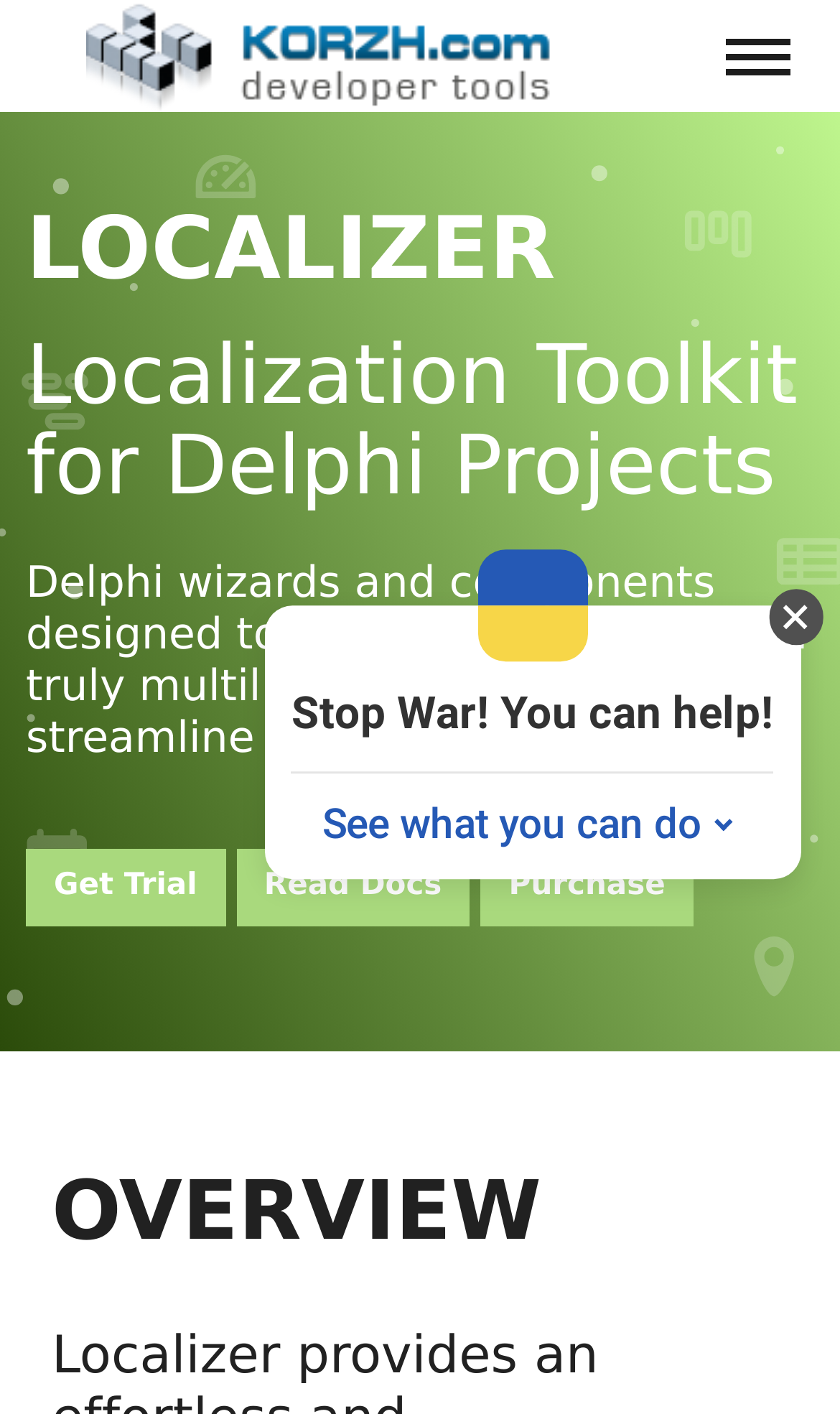Find the bounding box coordinates of the area that needs to be clicked in order to achieve the following instruction: "Click the logo". The coordinates should be specified as four float numbers between 0 and 1, i.e., [left, top, right, bottom].

[0.062, 0.0, 0.836, 0.079]